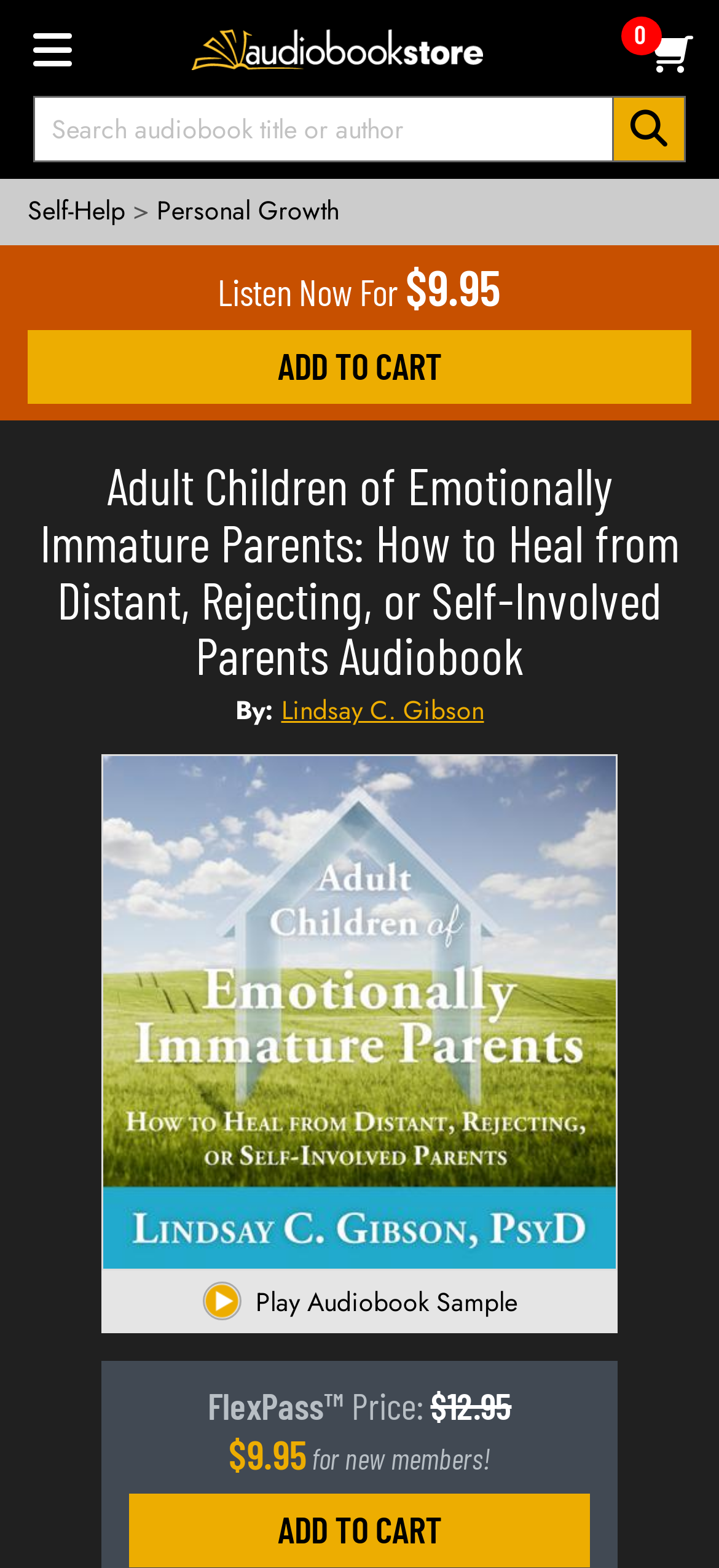Identify the bounding box coordinates of the clickable region necessary to fulfill the following instruction: "Search for an audiobook". The bounding box coordinates should be four float numbers between 0 and 1, i.e., [left, top, right, bottom].

[0.046, 0.061, 0.857, 0.103]